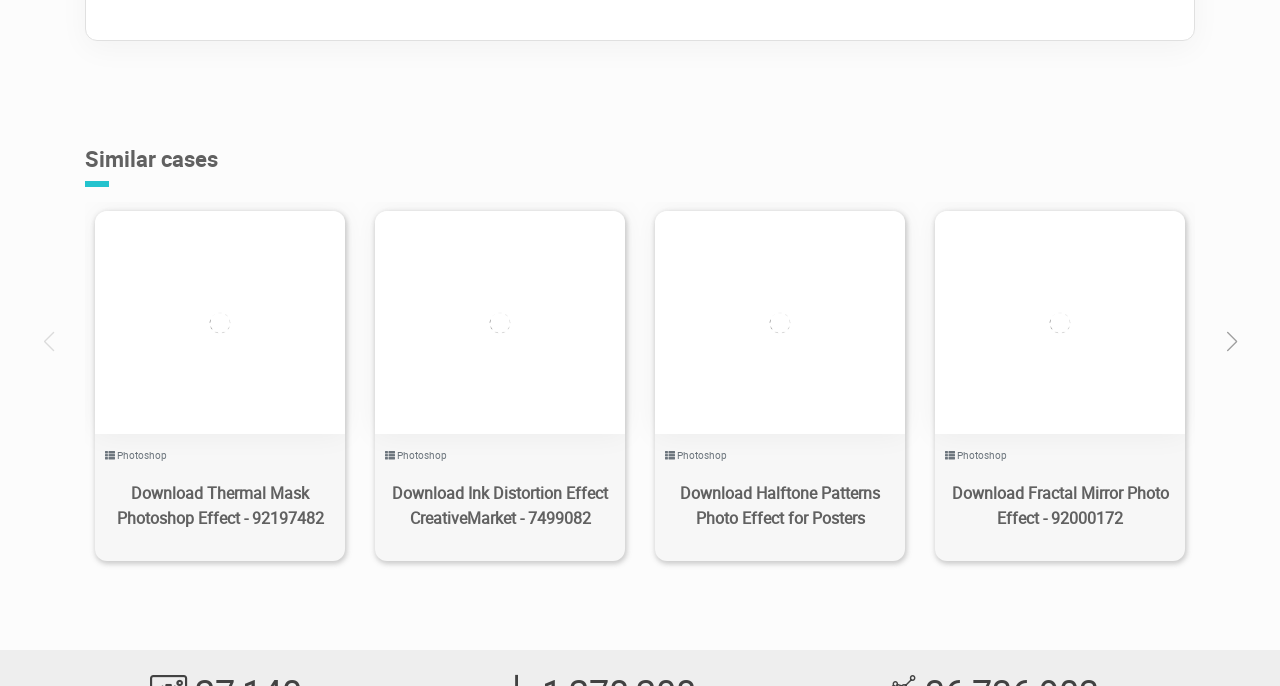What is the category of the first article?
Please give a detailed and elaborate answer to the question based on the image.

The first article has a heading 'Download Thermal Mask Photoshop Effect - 92197482' and a link 'Photoshop' under the 'Categories' section, indicating that the category of the first article is Photoshop.